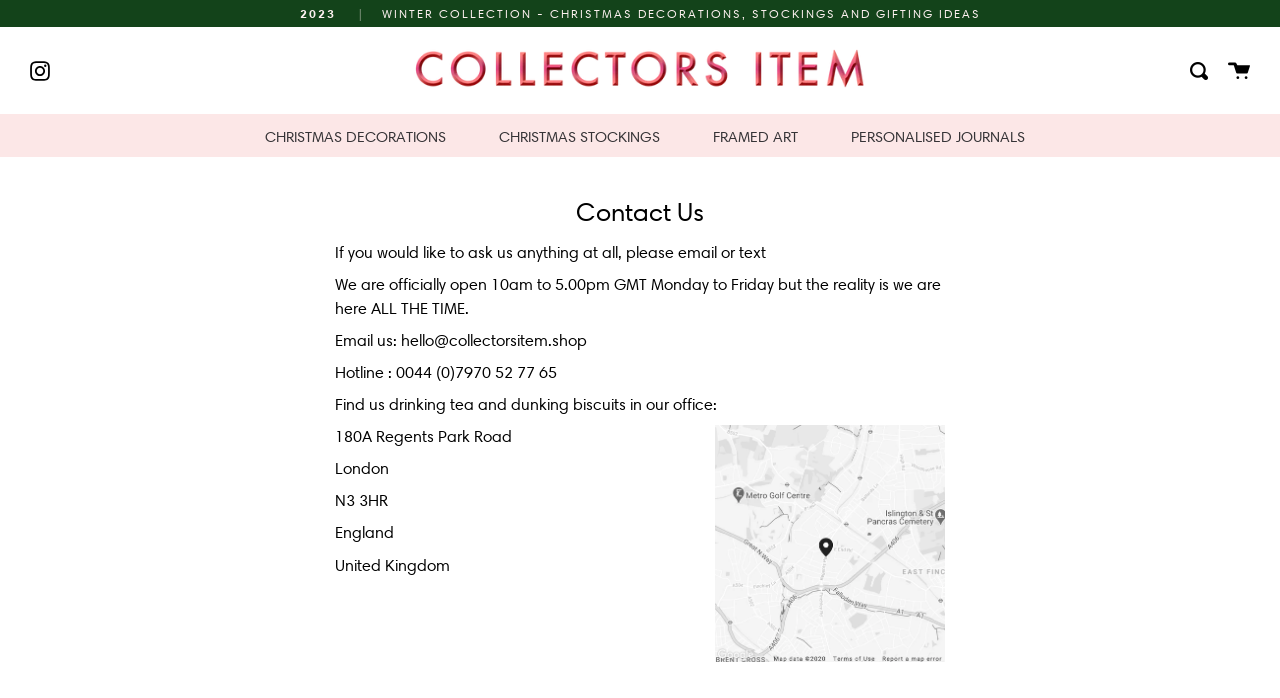Respond to the question below with a concise word or phrase:
What is the name of the store?

Collectors Item